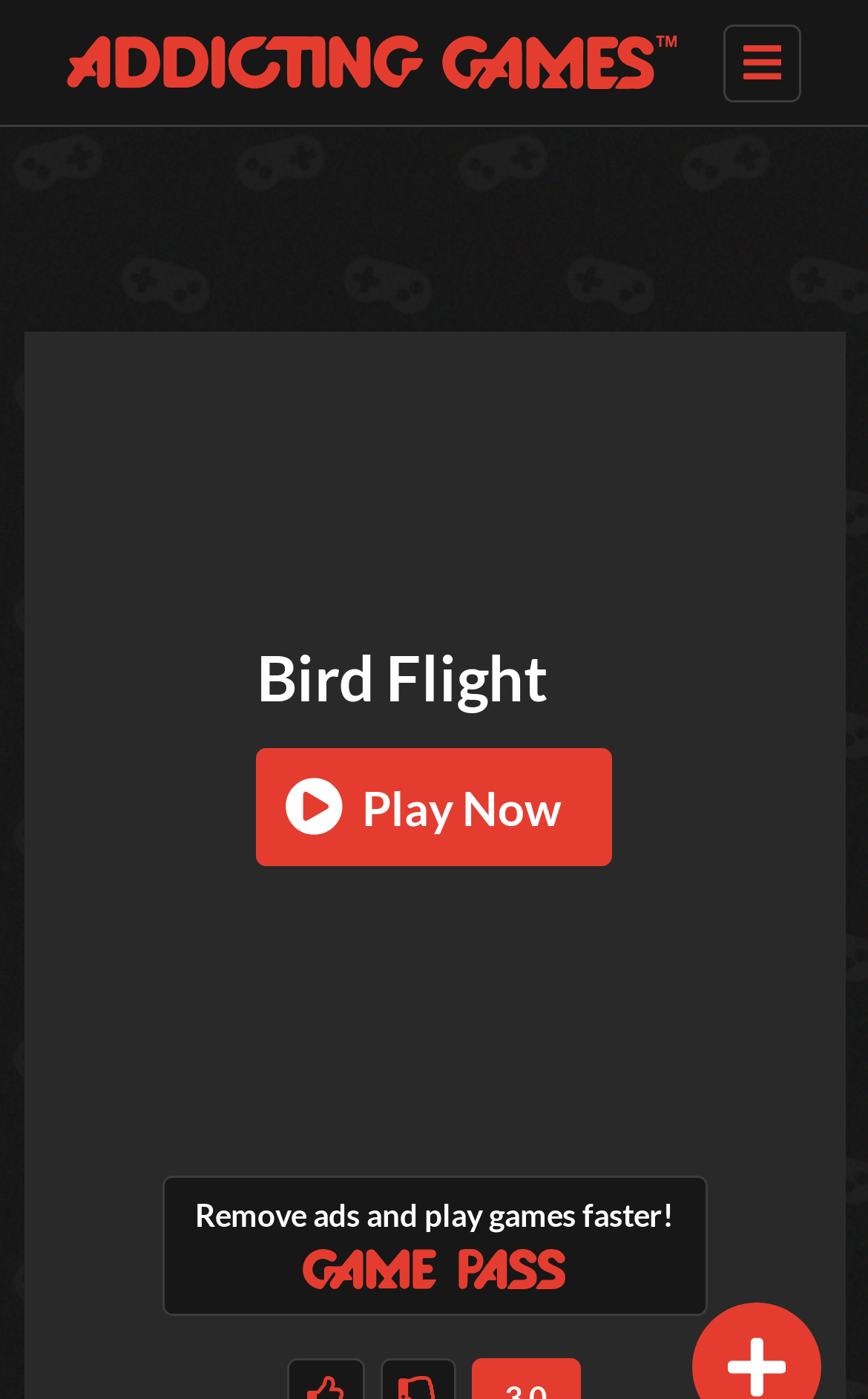How many games are recommended?
Please give a detailed and elaborate answer to the question based on the image.

I counted the number of links with game titles, such as 'Kitten Cannon', 'Relaxr', 'Cats VS Dogs', 'Bust A Beat', and 'Color Pixel Art Classic', which are all recommended games.